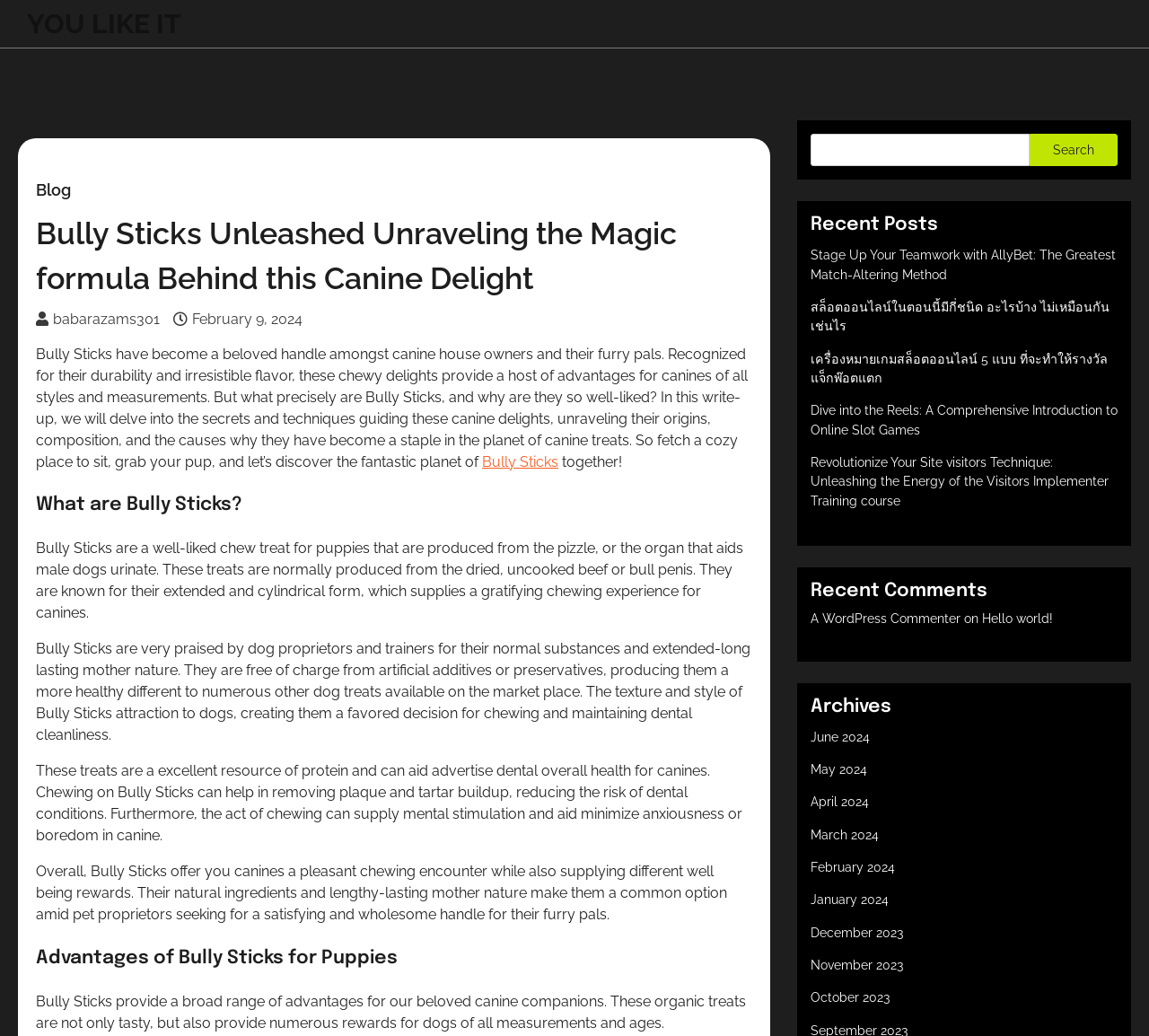Can you specify the bounding box coordinates for the region that should be clicked to fulfill this instruction: "Click on the 'YOU LIKE IT' link".

[0.023, 0.008, 0.158, 0.038]